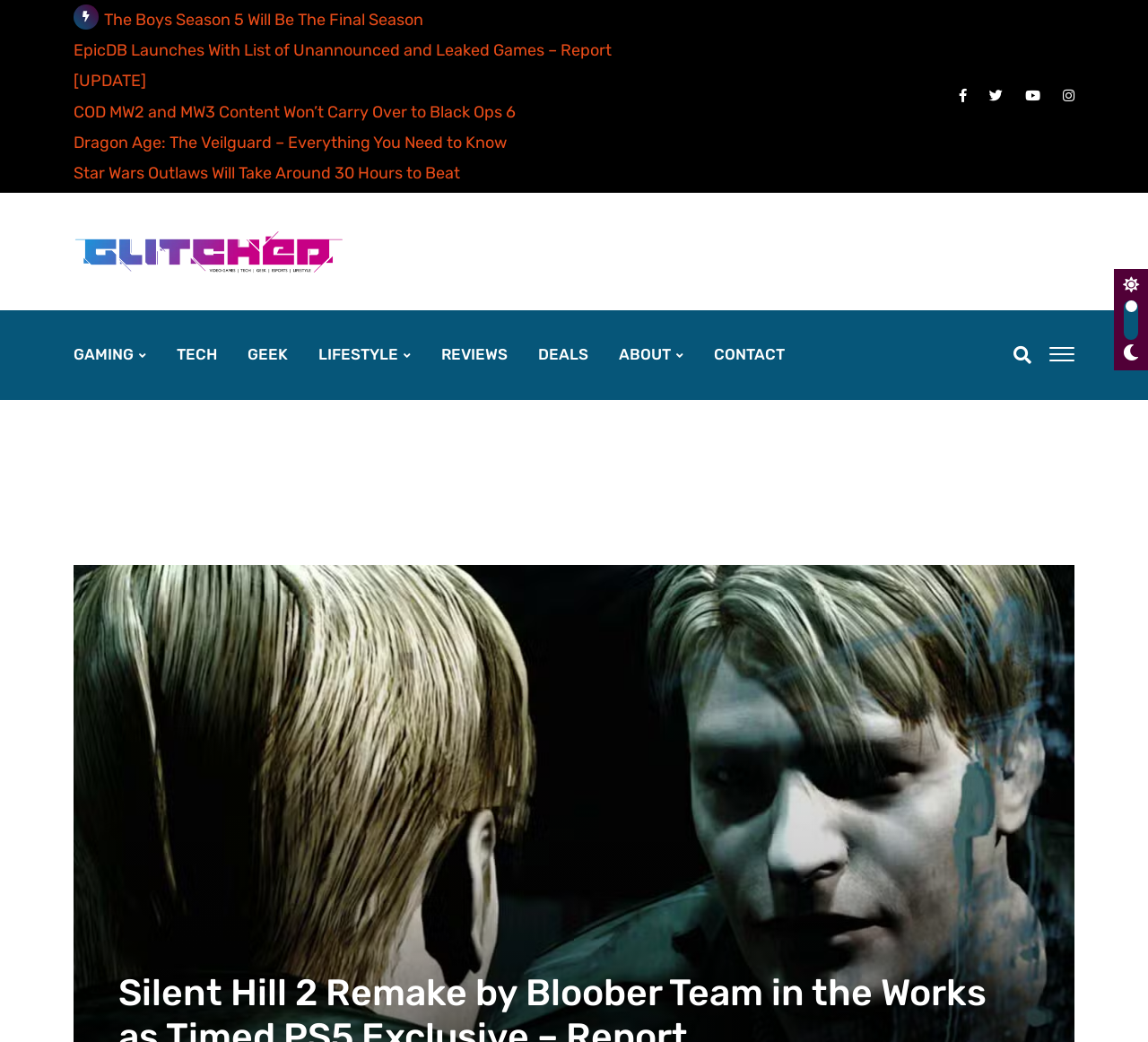Locate the bounding box of the UI element described in the following text: "parent_node: About Us".

[0.914, 0.332, 0.936, 0.346]